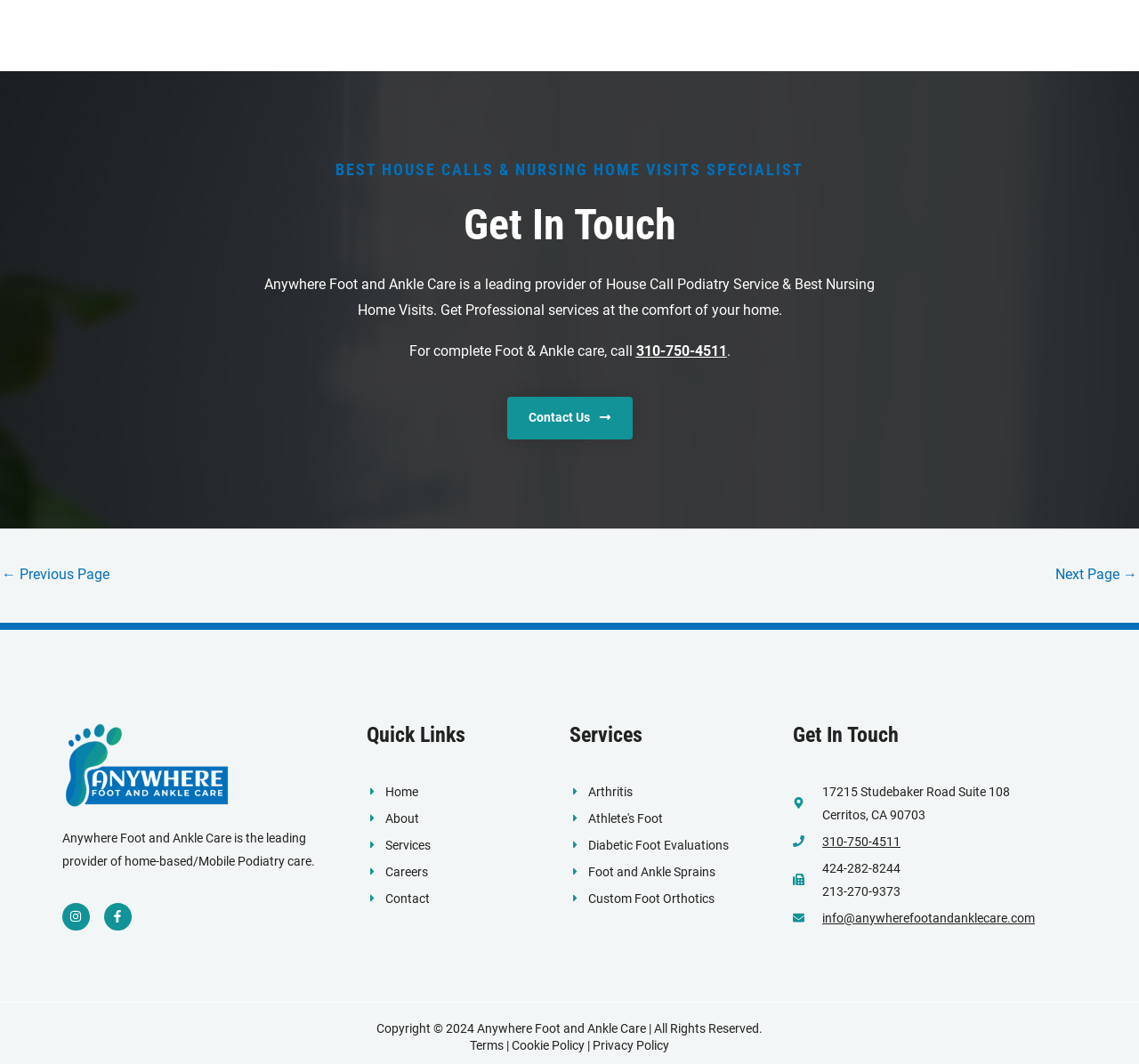Provide a one-word or one-phrase answer to the question:
What social media platforms are linked on the website?

Instagram, Facebook